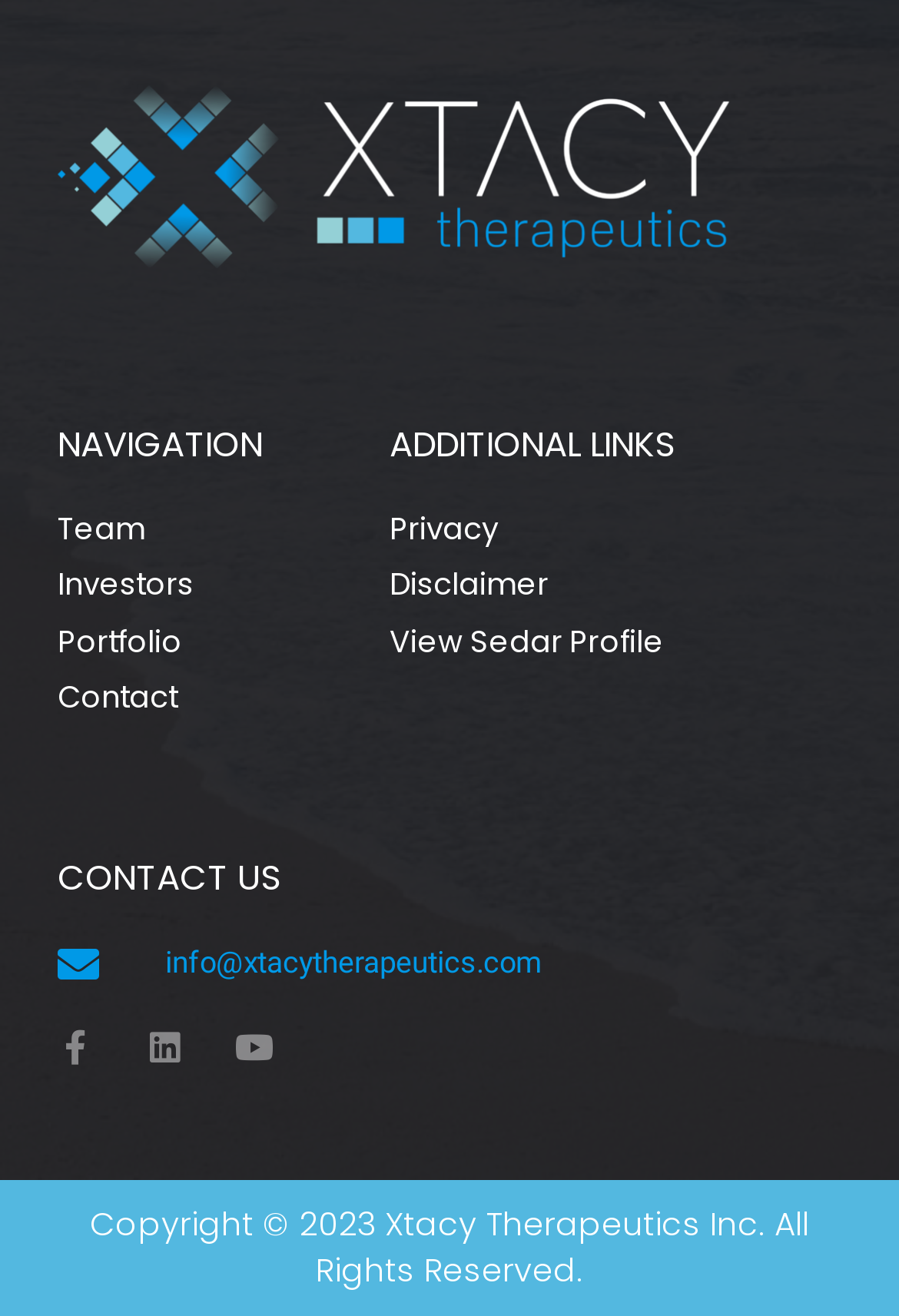Respond to the following query with just one word or a short phrase: 
What is the email address to contact?

info@xtacytherapeutics.com